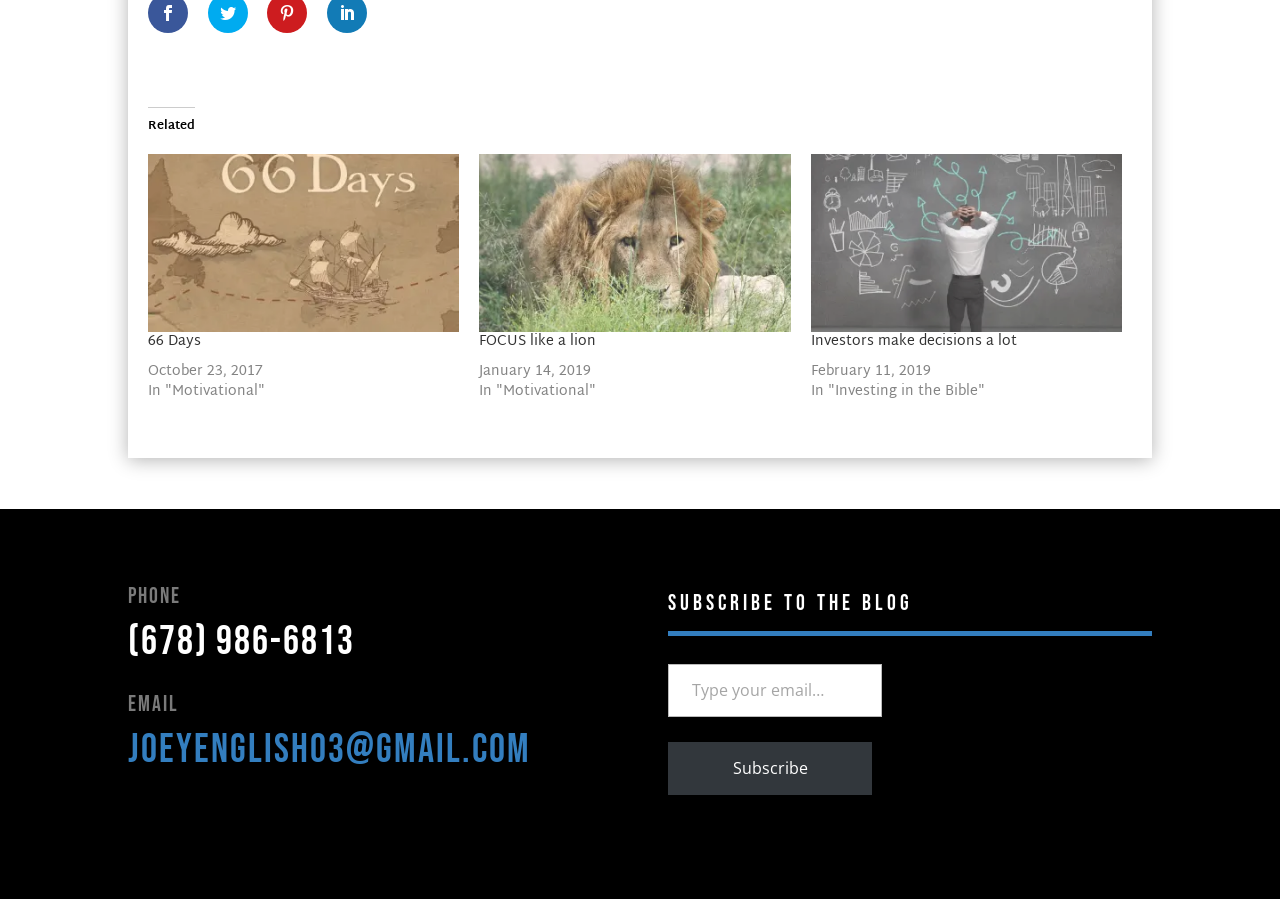Highlight the bounding box coordinates of the region I should click on to meet the following instruction: "Send an email".

[0.1, 0.808, 0.415, 0.861]